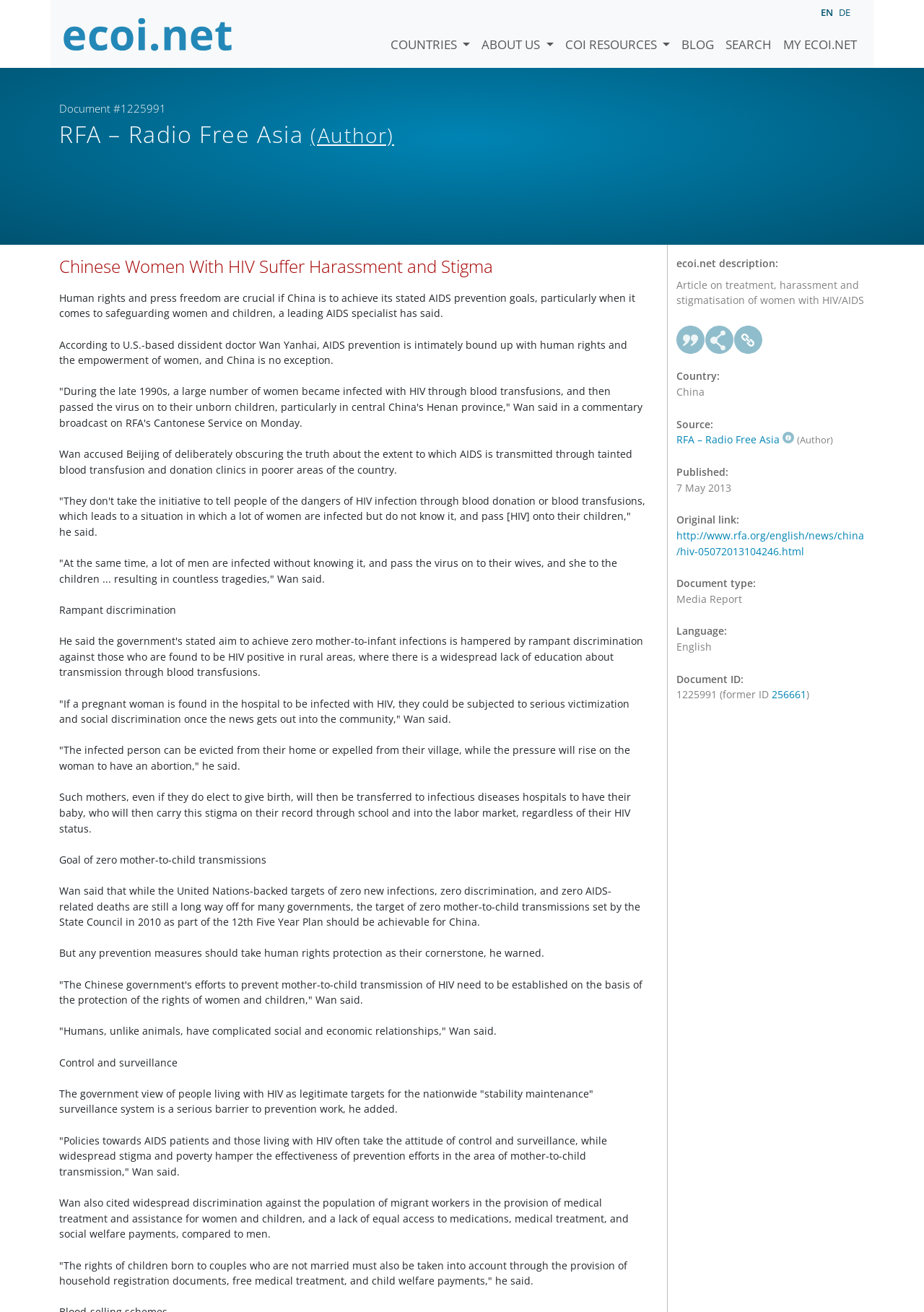Locate the bounding box coordinates of the clickable area to execute the instruction: "Click the 'COUNTRIES' link". Provide the coordinates as four float numbers between 0 and 1, represented as [left, top, right, bottom].

[0.416, 0.011, 0.515, 0.041]